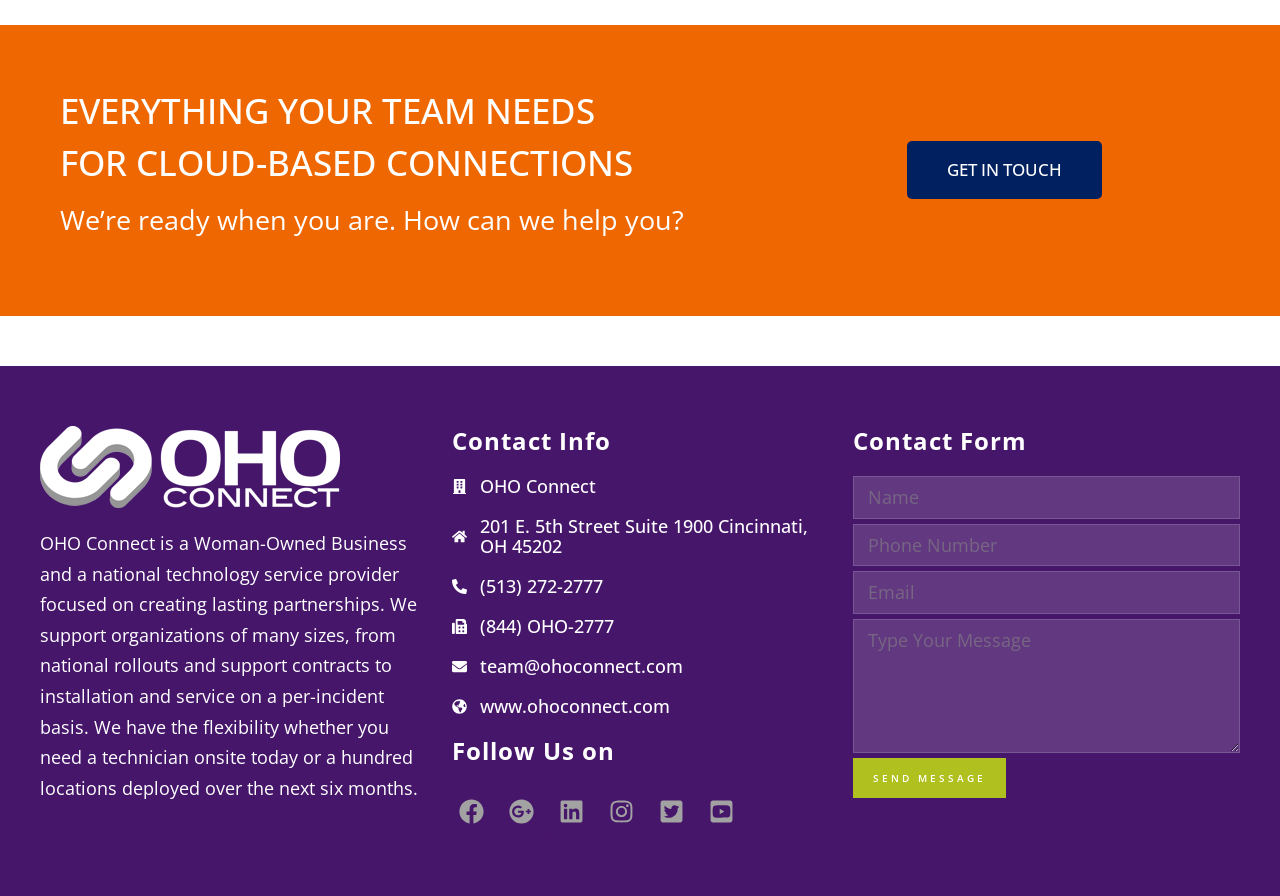How can users contact the company?
Utilize the image to construct a detailed and well-explained answer.

The link 'GET IN TOUCH' is located above the company's description, indicating that users can contact the company by clicking on this link. Additionally, the contact form and contact info section provide alternative ways for users to get in touch with the company.